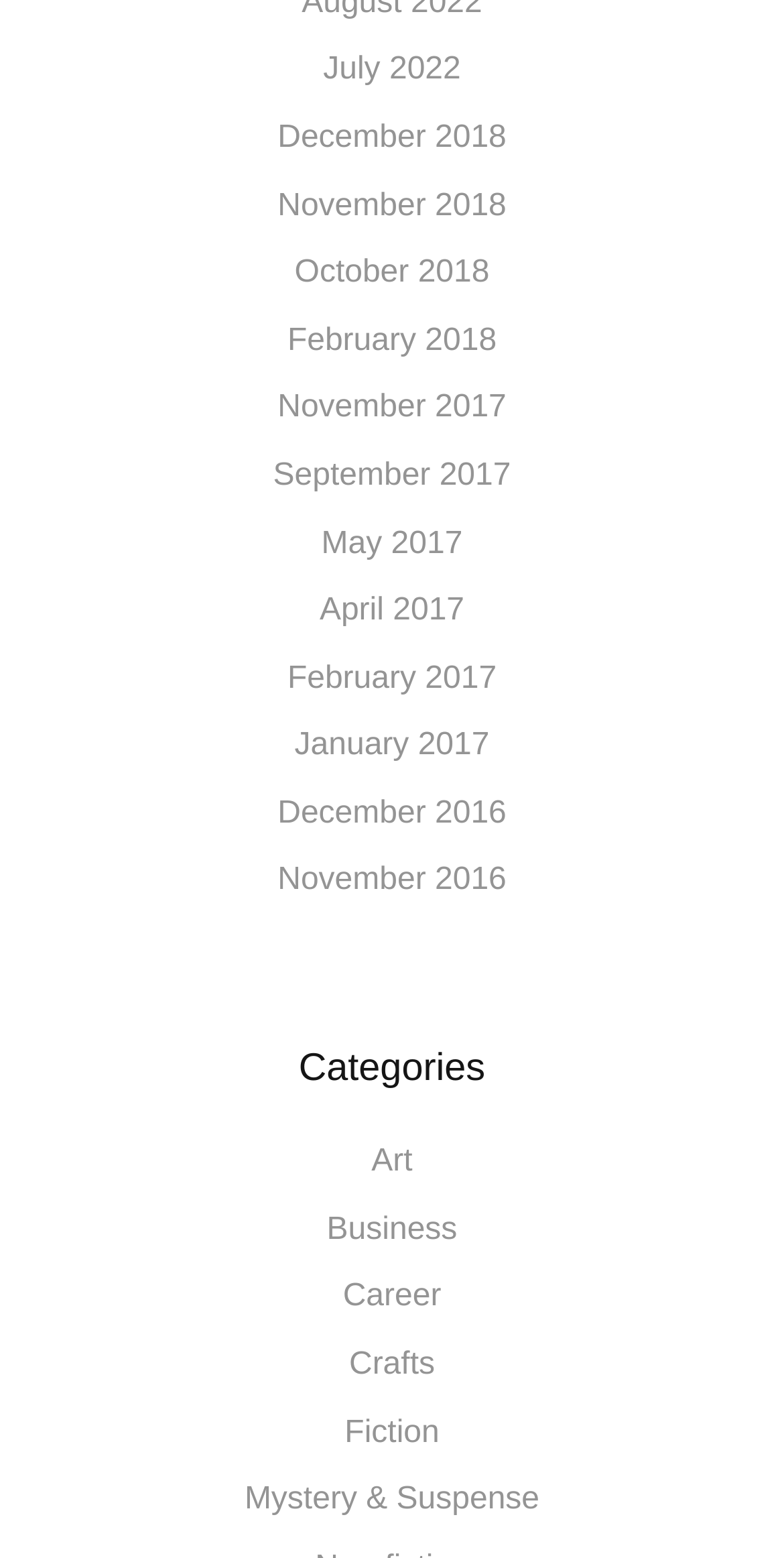Please identify the coordinates of the bounding box for the clickable region that will accomplish this instruction: "Check out the November 2017 archives".

[0.354, 0.251, 0.646, 0.273]